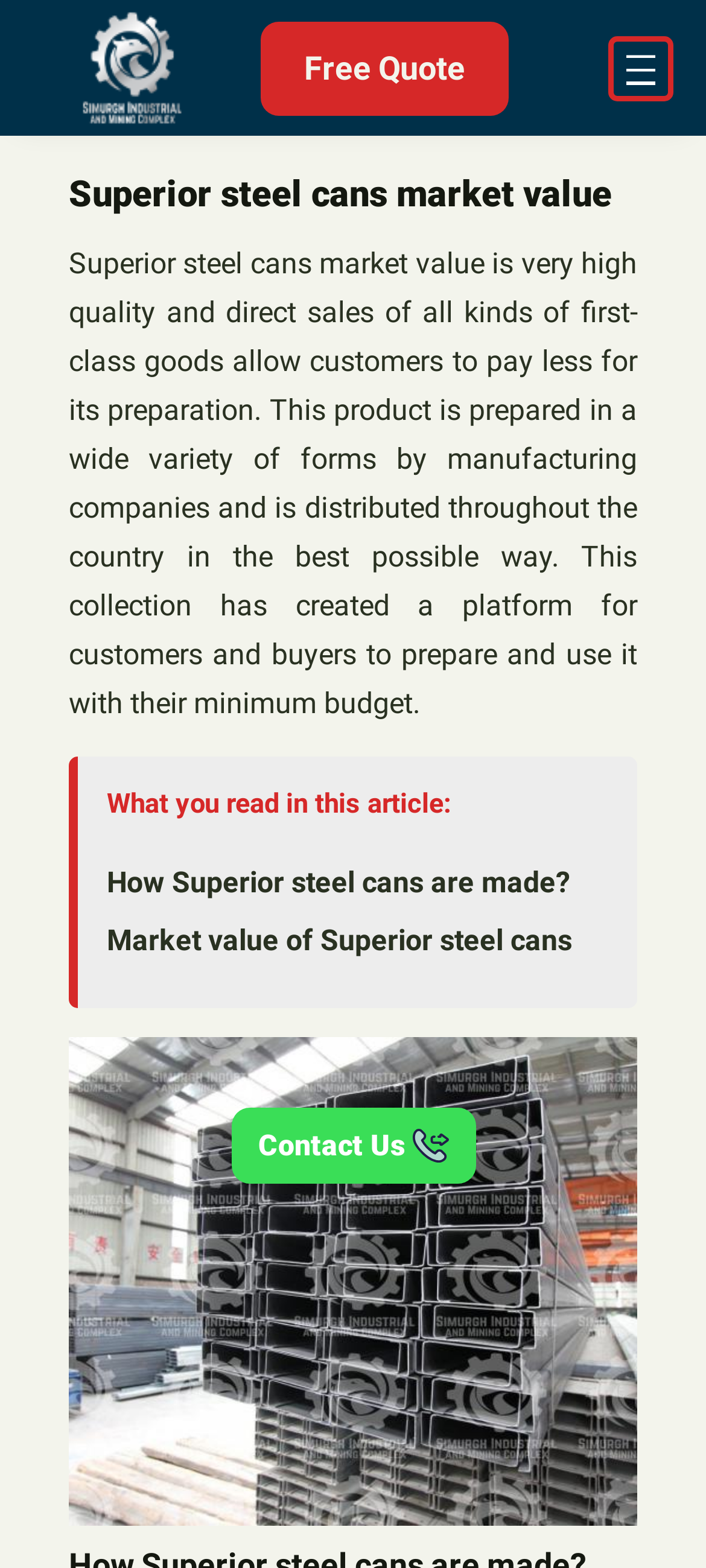Offer an extensive depiction of the webpage and its key elements.

The webpage is about Superior steel cans market value, with a prominent heading at the top center of the page. Below the heading, there is a lengthy paragraph describing the product, its quality, and its distribution. The paragraph is divided into two sections, with the first section explaining the product's features and the second section highlighting its benefits to customers.

To the left of the heading, there is a link to the website's homepage, "Simurgh", accompanied by an image with the same name. Above the heading, there is a navigation menu with an "Open menu" button on the right side.

On the right side of the page, there is a link to "Free Quote" near the top. Below the lengthy paragraph, there are two links, "How Superior steel cans are made?" and "Market value of Superior steel cans", which are likely related to the product. 

At the bottom of the page, there is a link to "Contact Us" on the left, accompanied by a small image. On the right side, there is another image, although it does not have a descriptive text.

There is a large image at the bottom center of the page, which is likely a product image or a related graphic, as it shares the same name as the heading, "Superior steel cans market value".